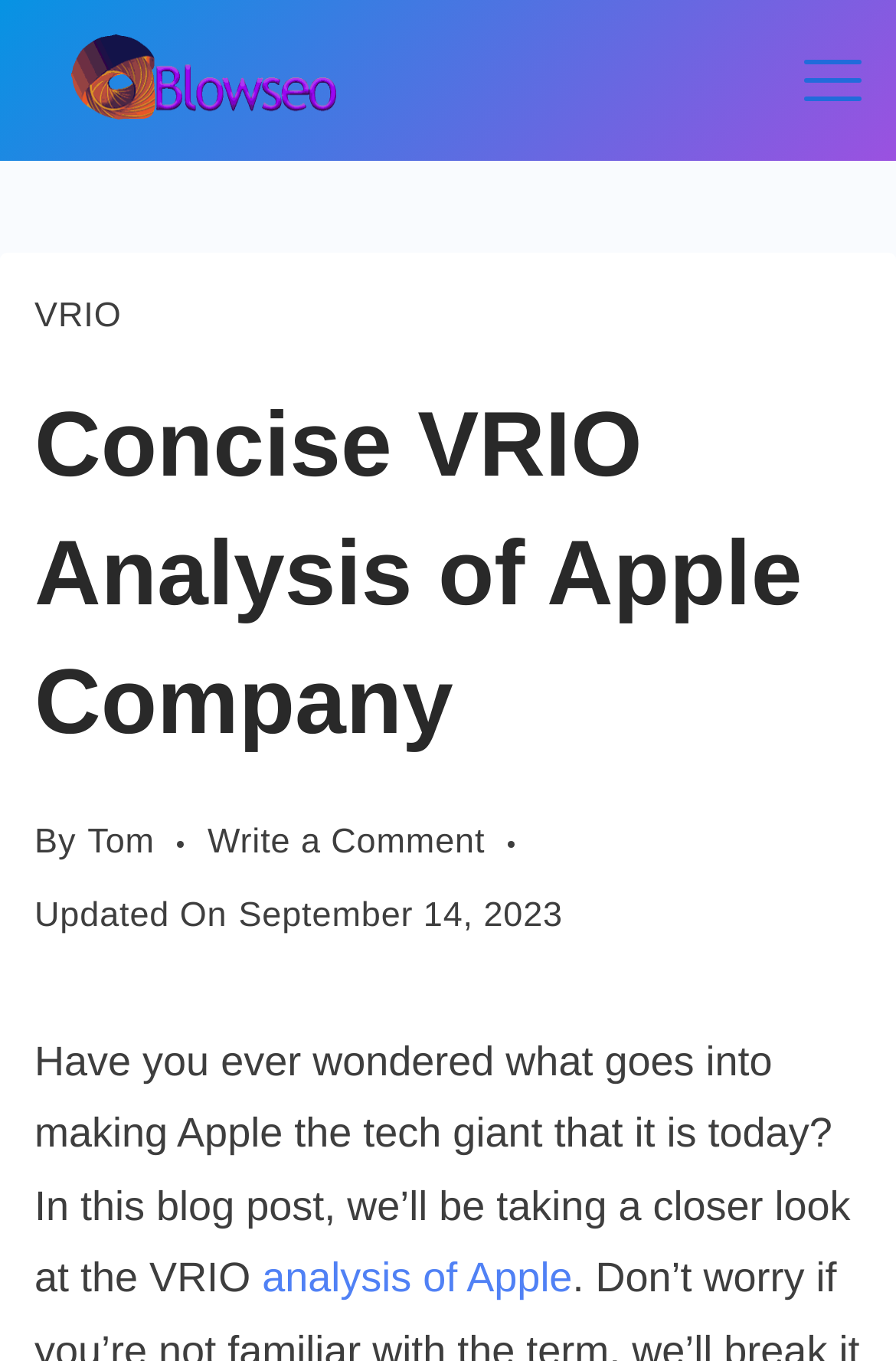Refer to the screenshot and give an in-depth answer to this question: What is the company being analyzed in this blog post?

The question can be answered by reading the introductory sentence of the blog post, which states 'Have you ever wondered what goes into making Apple the tech giant that it is today?' This sentence clearly indicates that the company being analyzed is Apple.